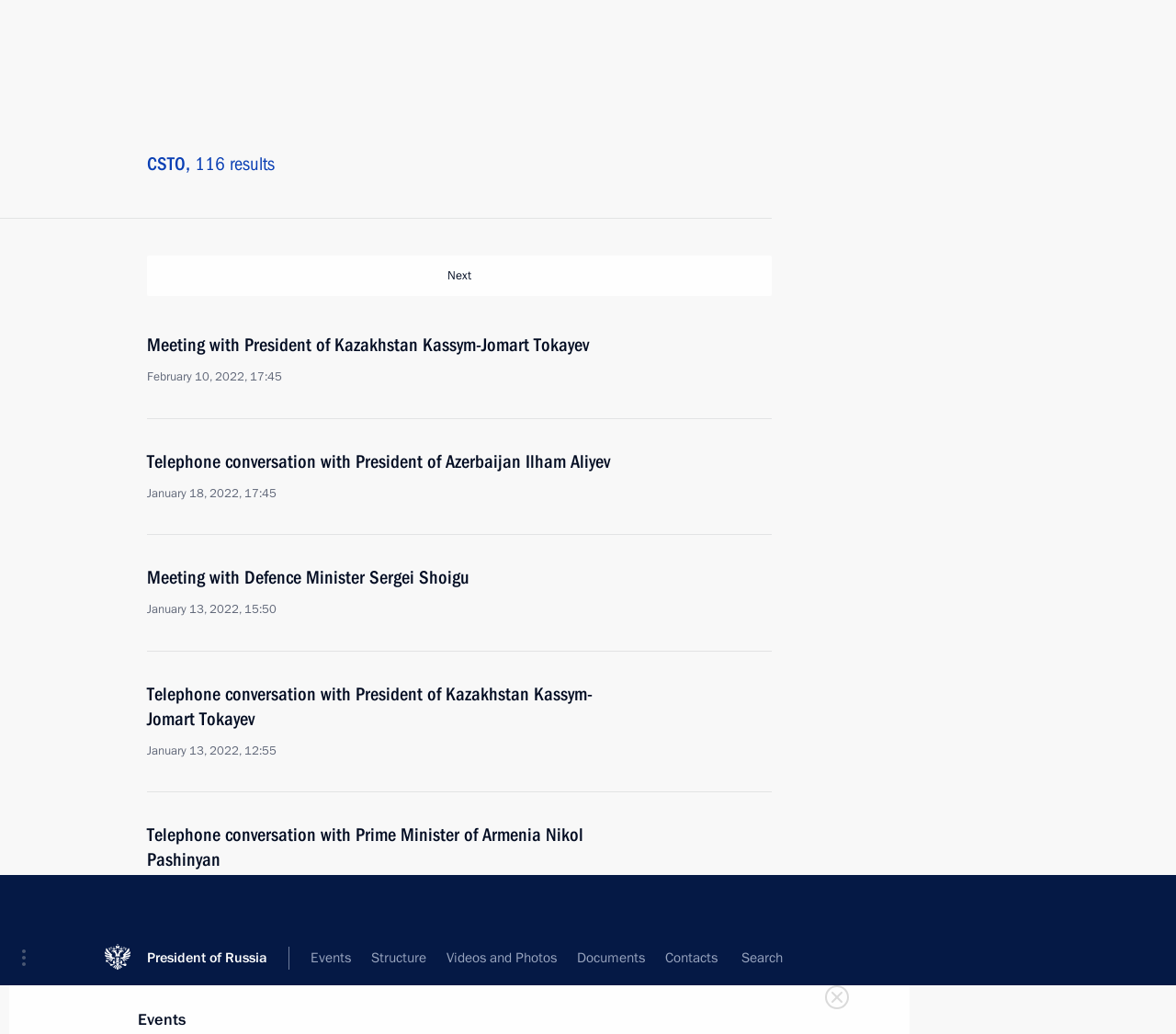Determine the title of the webpage and give its text content.

Session of CSTO Collective Security Council